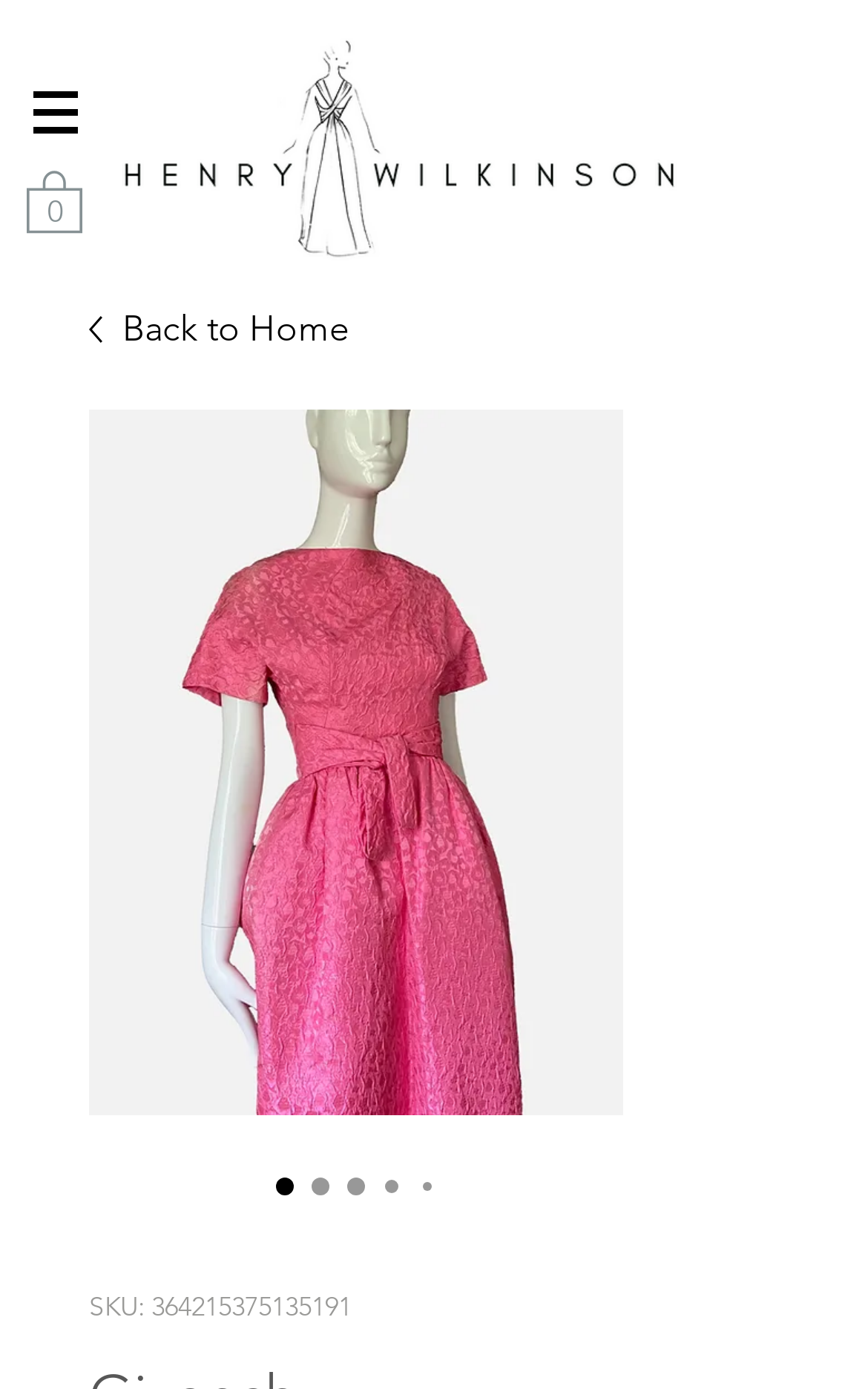Please provide the bounding box coordinates for the UI element as described: "0". The coordinates must be four floats between 0 and 1, represented as [left, top, right, bottom].

[0.031, 0.12, 0.095, 0.168]